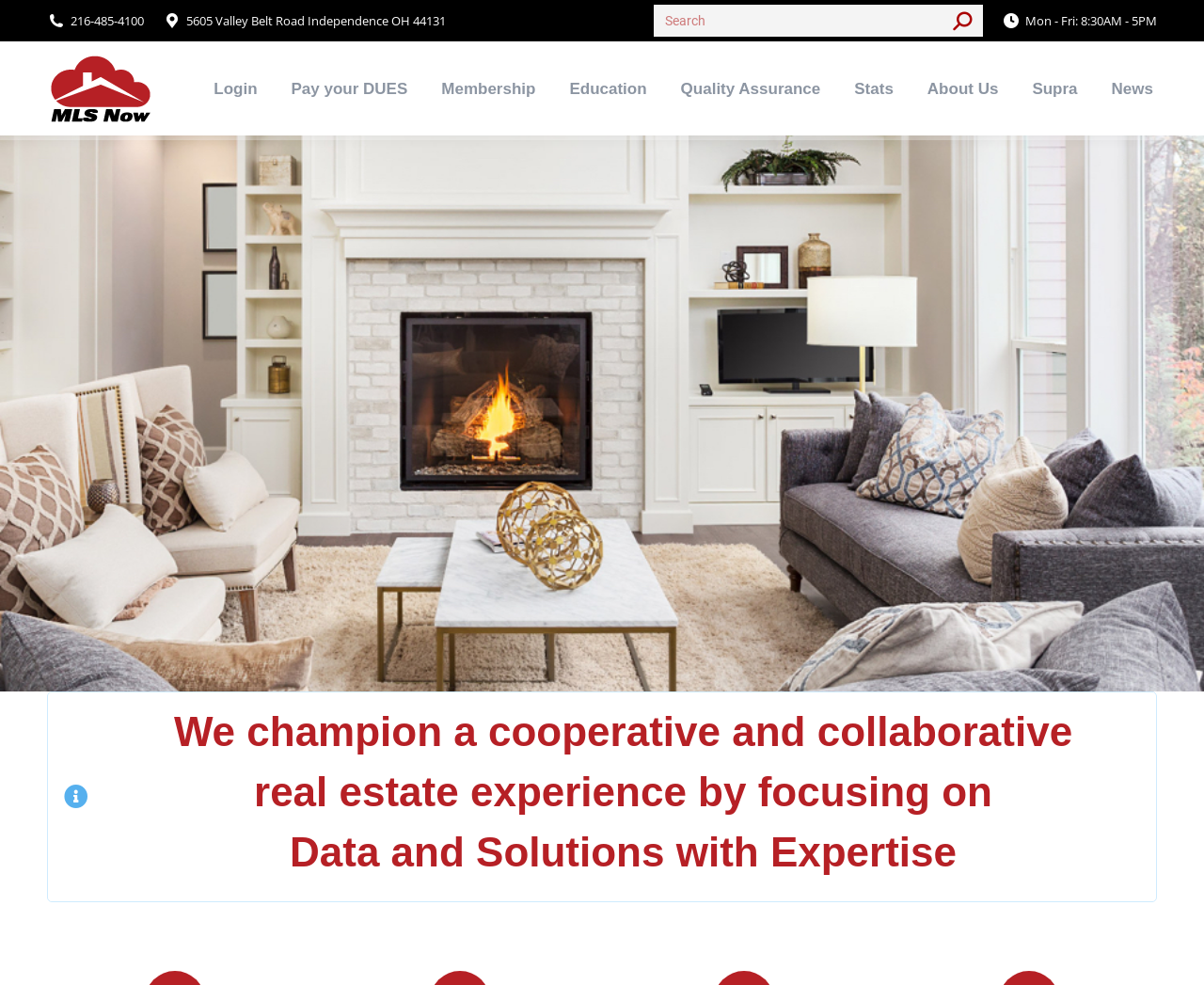Find the bounding box coordinates of the clickable element required to execute the following instruction: "Visit the MLS Now homepage". Provide the coordinates as four float numbers between 0 and 1, i.e., [left, top, right, bottom].

[0.039, 0.054, 0.146, 0.126]